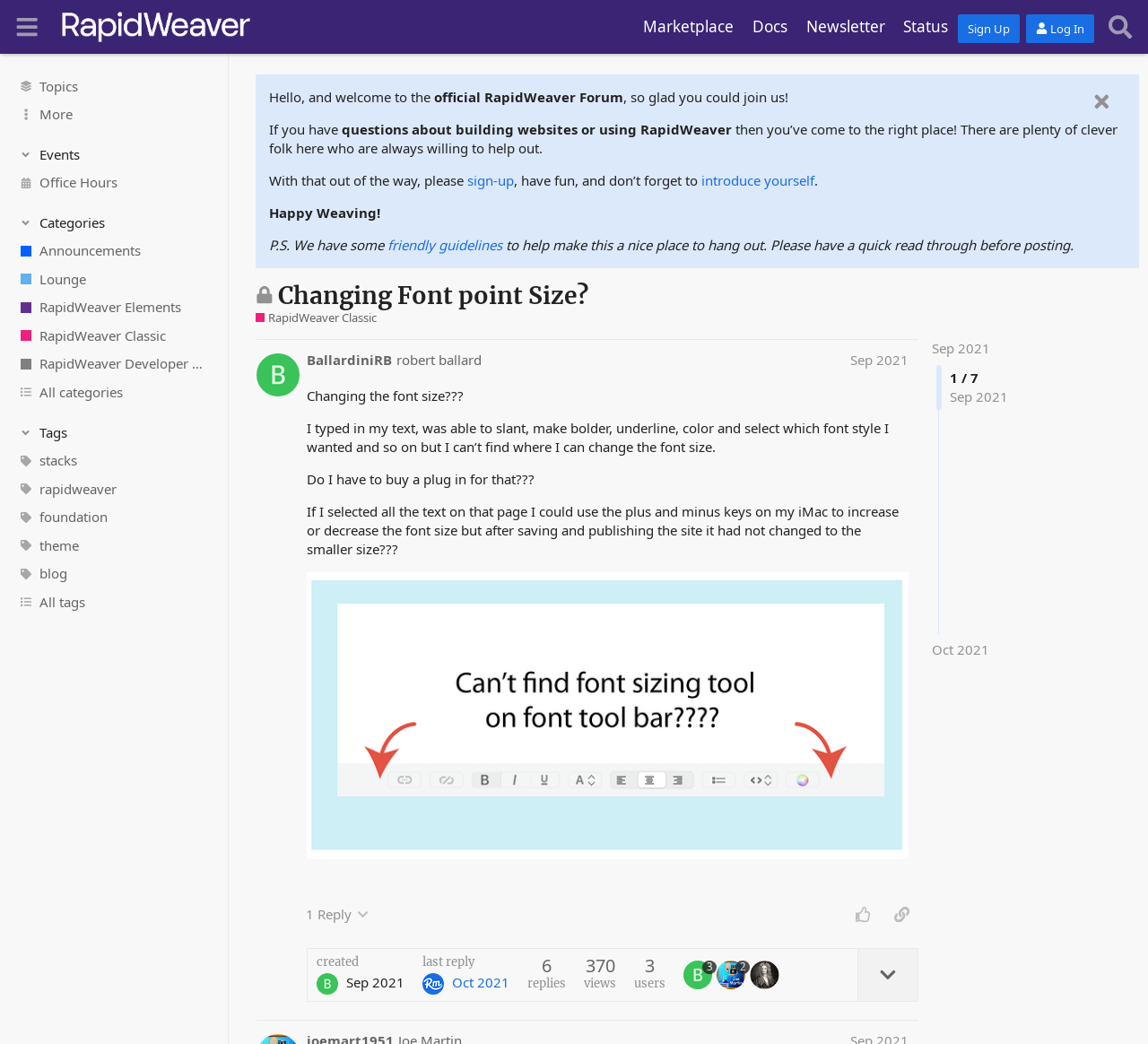Determine the coordinates of the bounding box for the clickable area needed to execute this instruction: "Click on the 'Sign Up' button".

[0.834, 0.013, 0.888, 0.041]